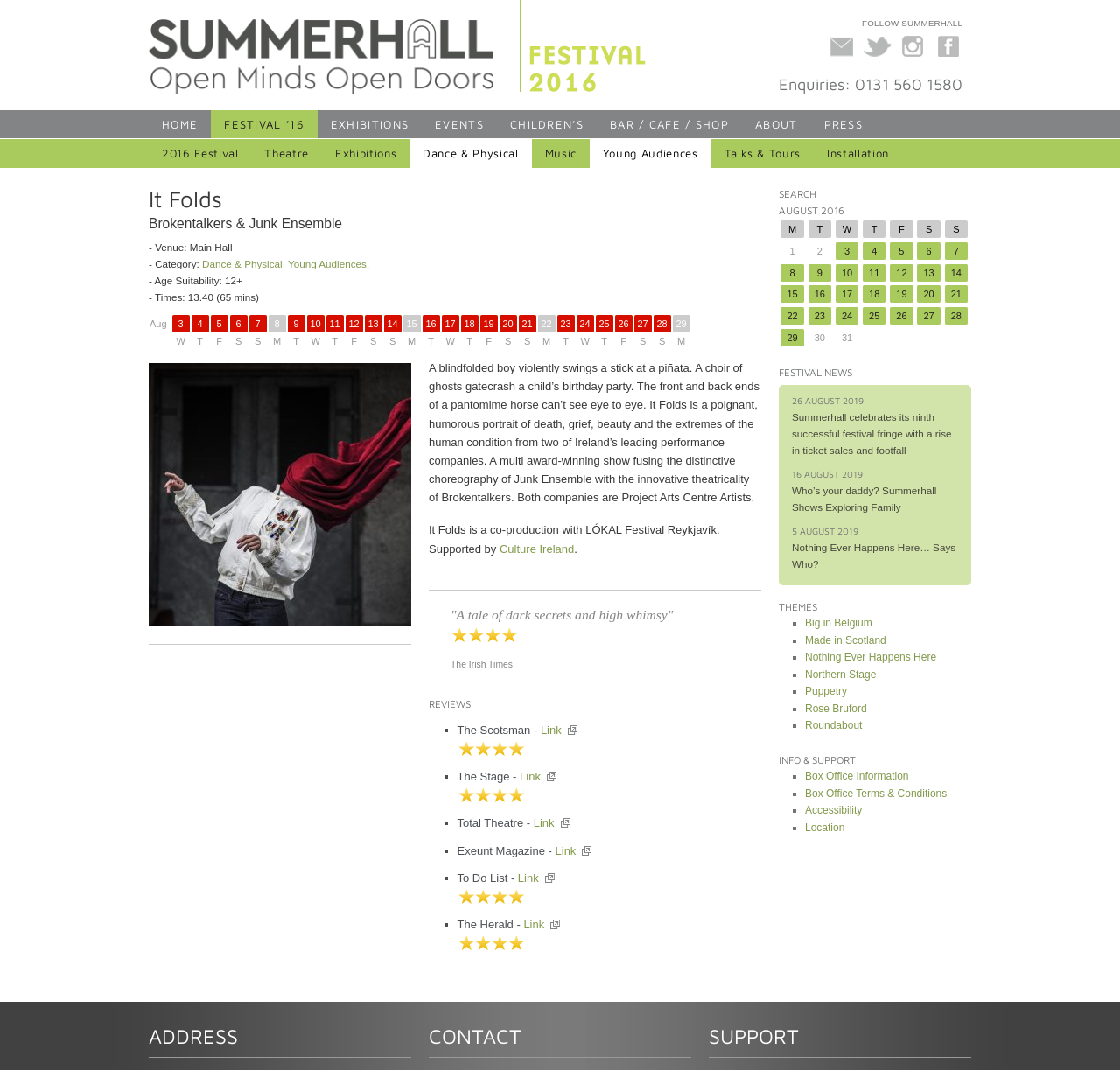Please find the bounding box coordinates of the section that needs to be clicked to achieve this instruction: "Sign up for weekly highlights".

None